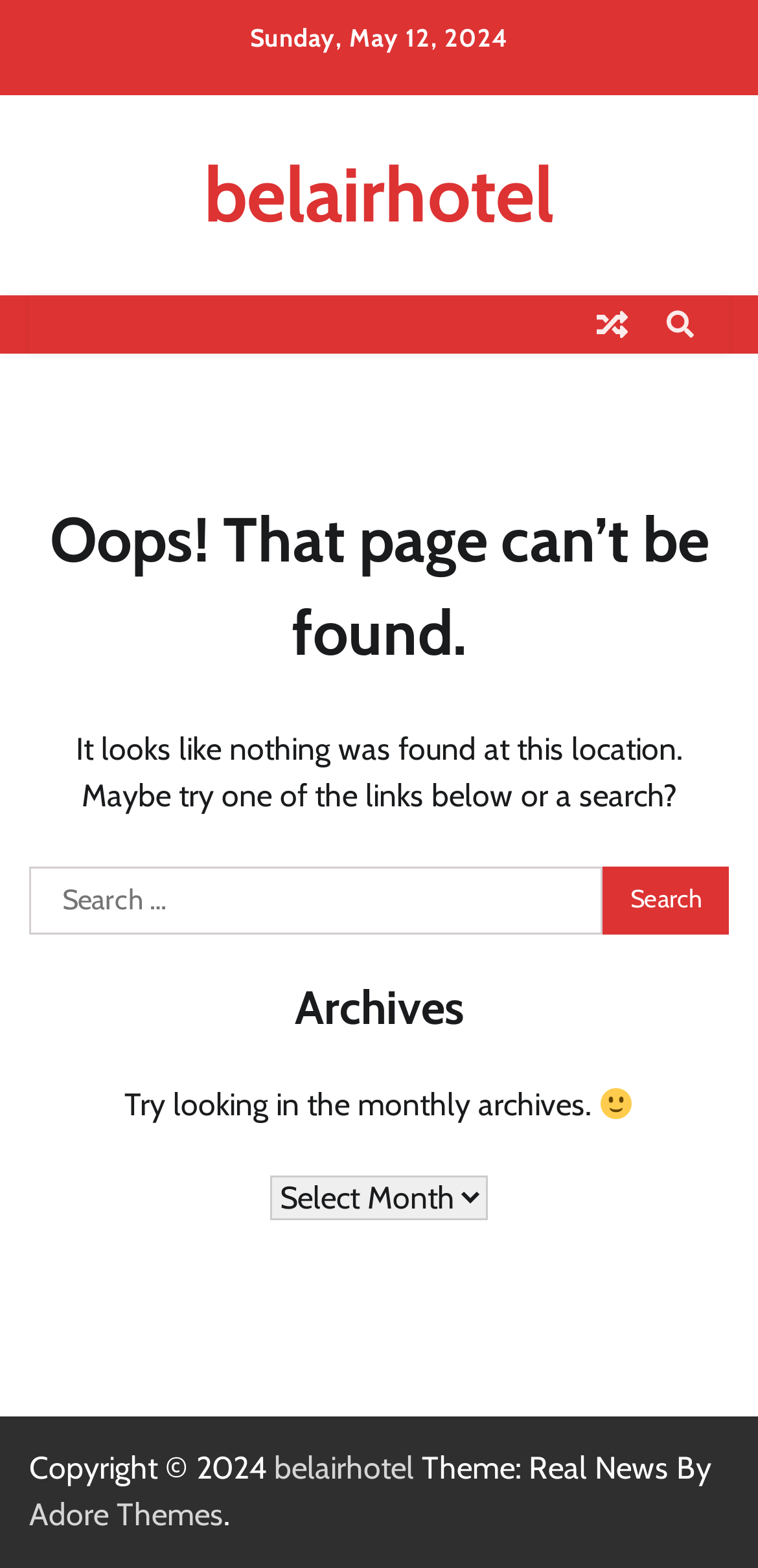What is the purpose of the archives section?
Could you answer the question with a detailed and thorough explanation?

The archives section is located in the middle of the webpage, and it has a heading 'Archives' and a static text 'Try looking in the monthly archives.'. This suggests that the purpose of the archives section is to allow users to access monthly archives.